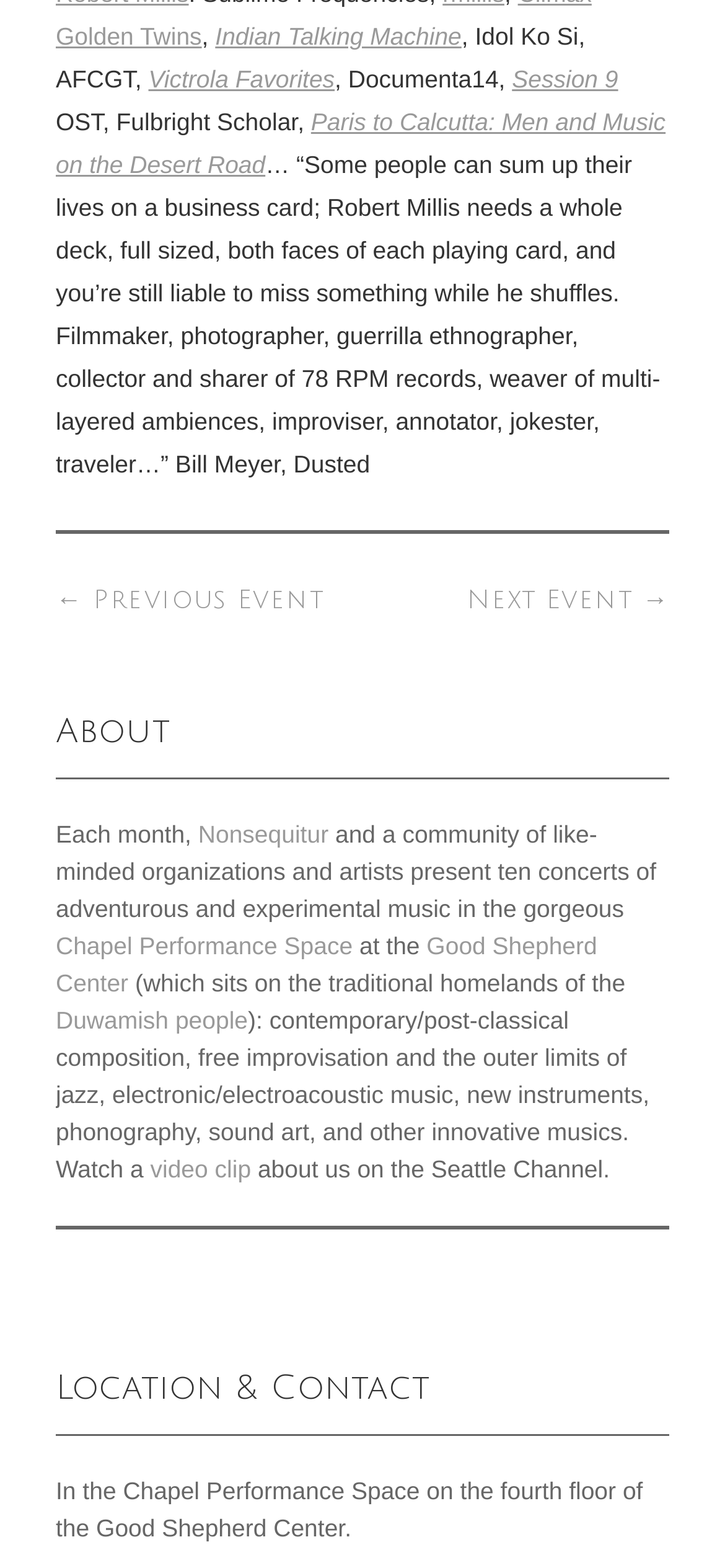What is the name of the event mentioned?
Use the screenshot to answer the question with a single word or phrase.

Session 9